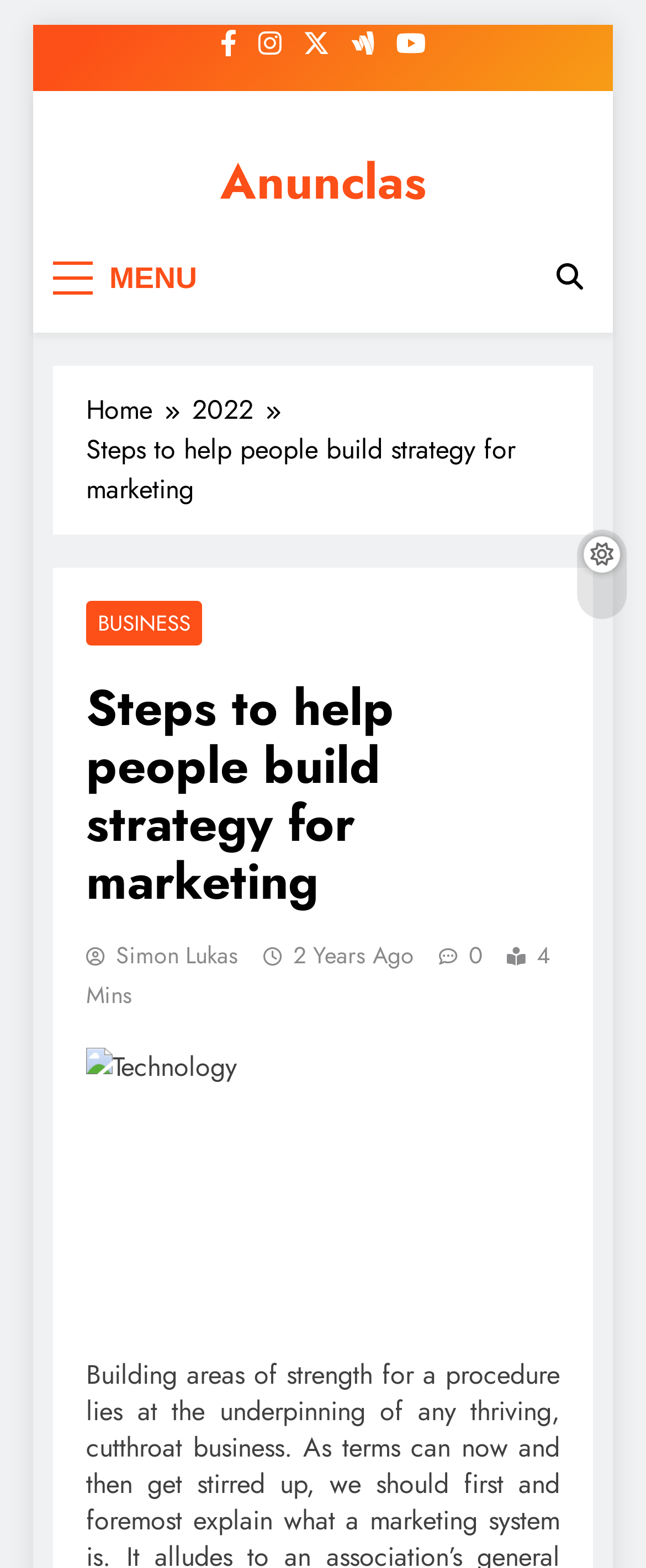Who is the author of the article?
Using the information from the image, provide a comprehensive answer to the question.

I found the author's name by looking at the link element with the text 'Simon Lukas' below the article title, which is likely to be the author's name.